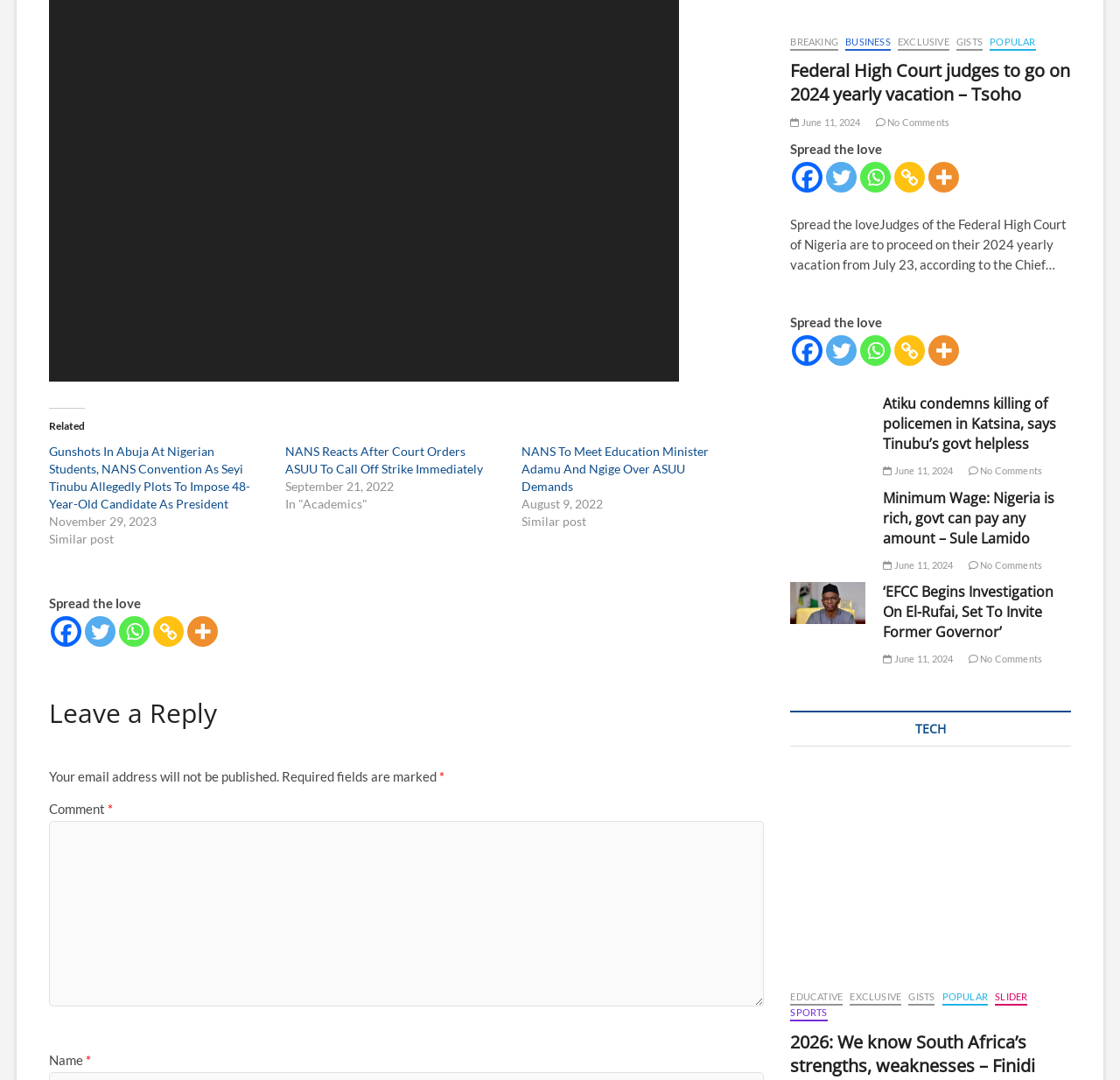Can users share the webpage on social media?
Using the image as a reference, give a one-word or short phrase answer.

Yes